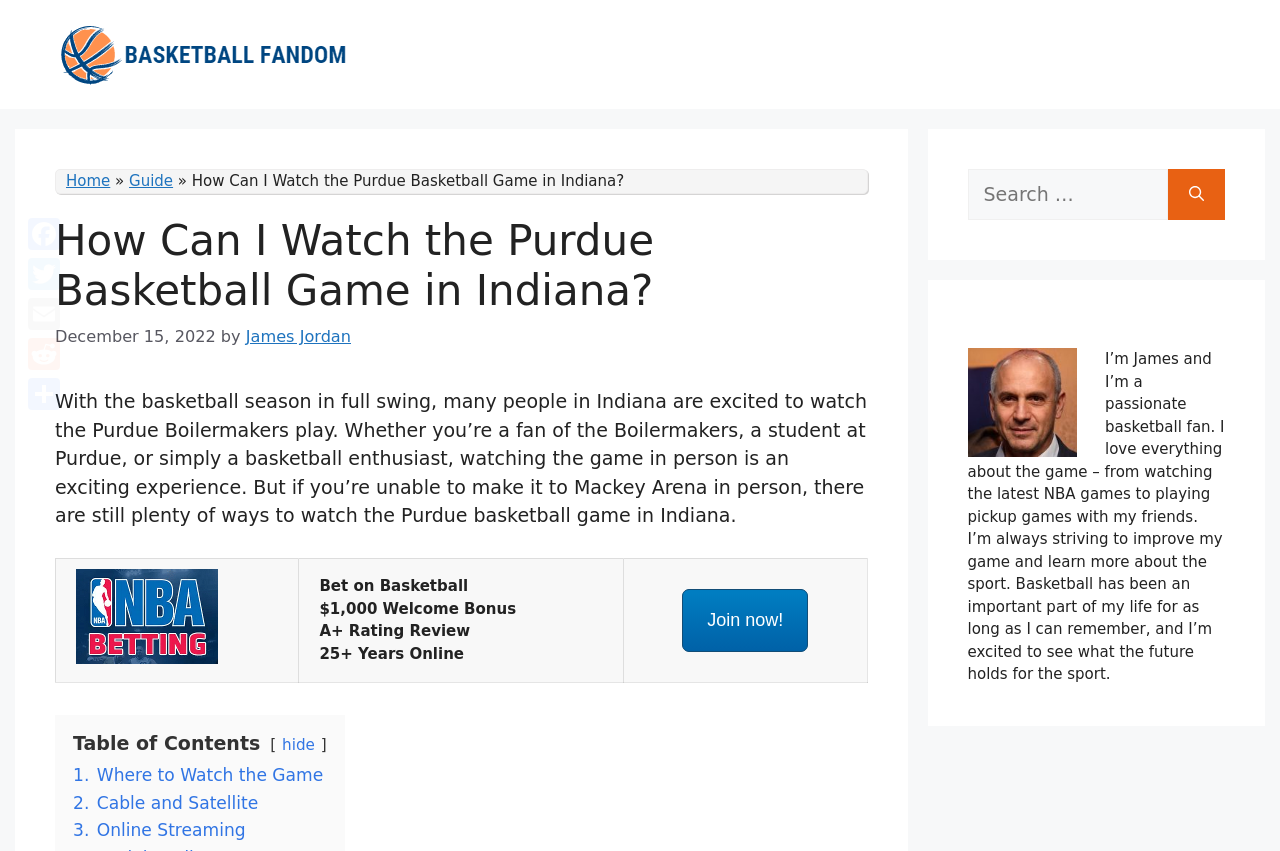Please specify the bounding box coordinates of the clickable region to carry out the following instruction: "Search for something". The coordinates should be four float numbers between 0 and 1, in the format [left, top, right, bottom].

[0.756, 0.199, 0.912, 0.258]